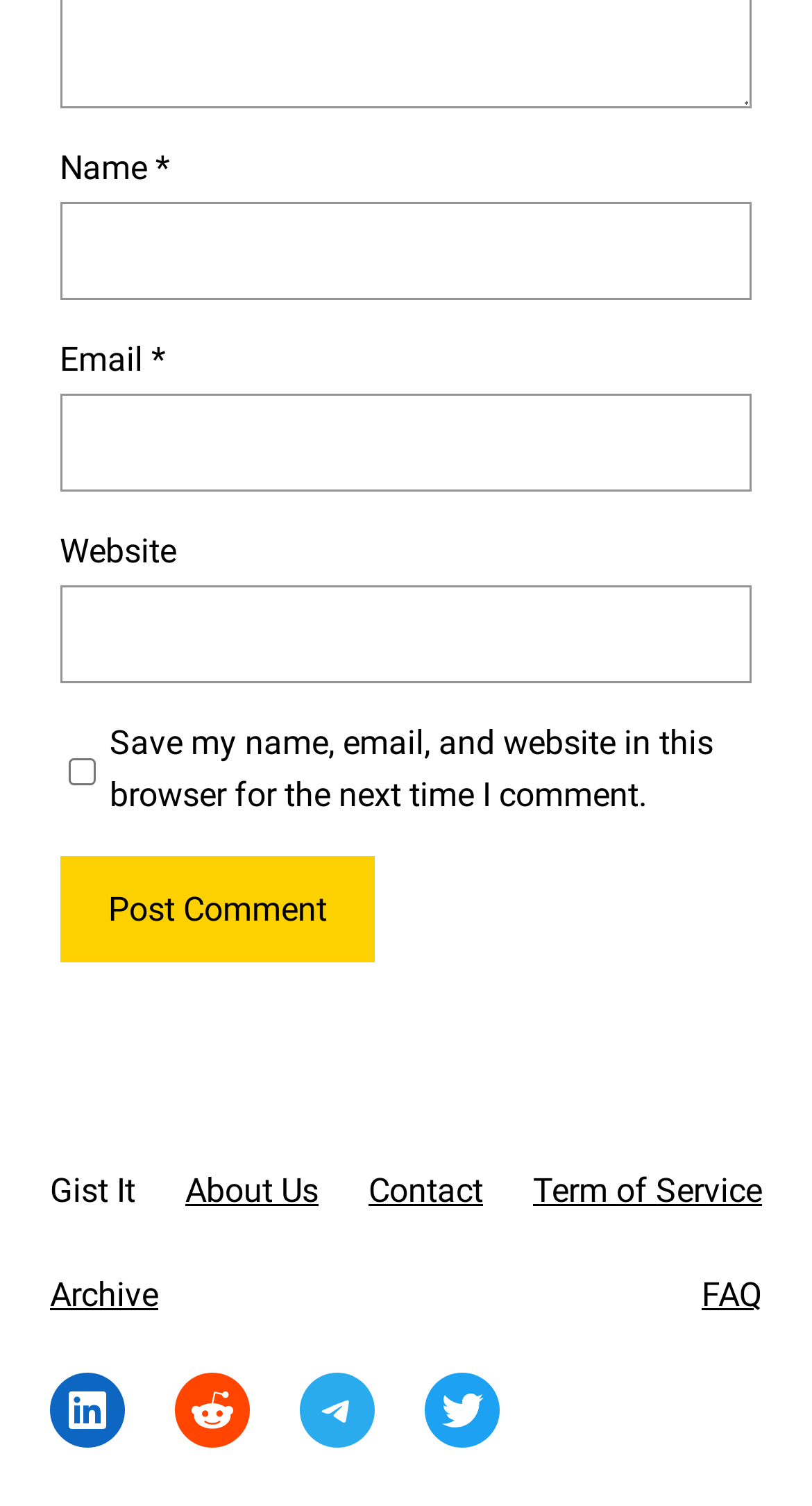Bounding box coordinates are specified in the format (top-left x, top-left y, bottom-right x, bottom-right y). All values are floating point numbers bounded between 0 and 1. Please provide the bounding box coordinate of the region this sentence describes: parent_node: Name * name="author"

[0.074, 0.135, 0.926, 0.199]